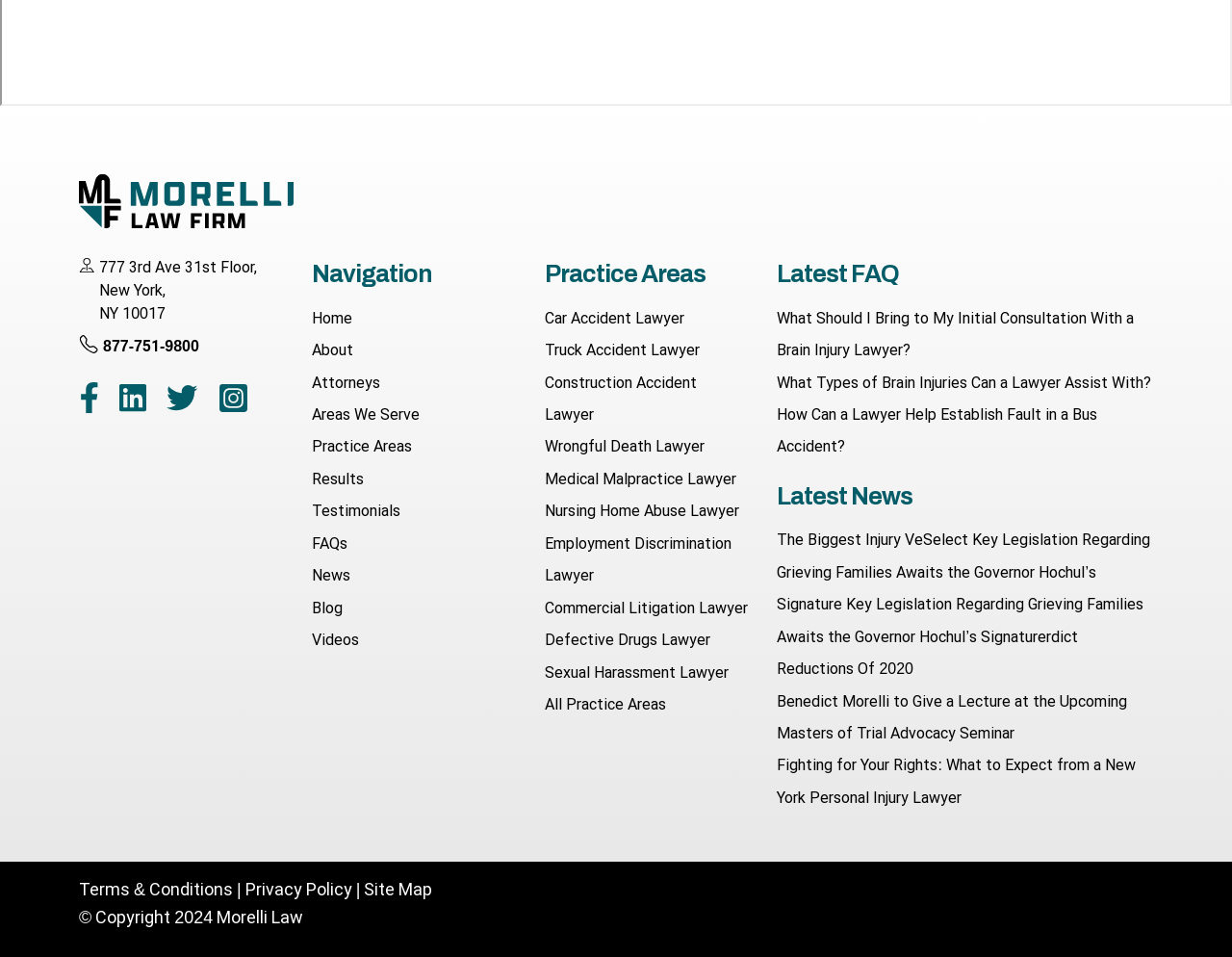What is the latest news article title on the webpage?
Answer with a single word or phrase by referring to the visual content.

The Biggest Injury Verdict Reductions Of 2020